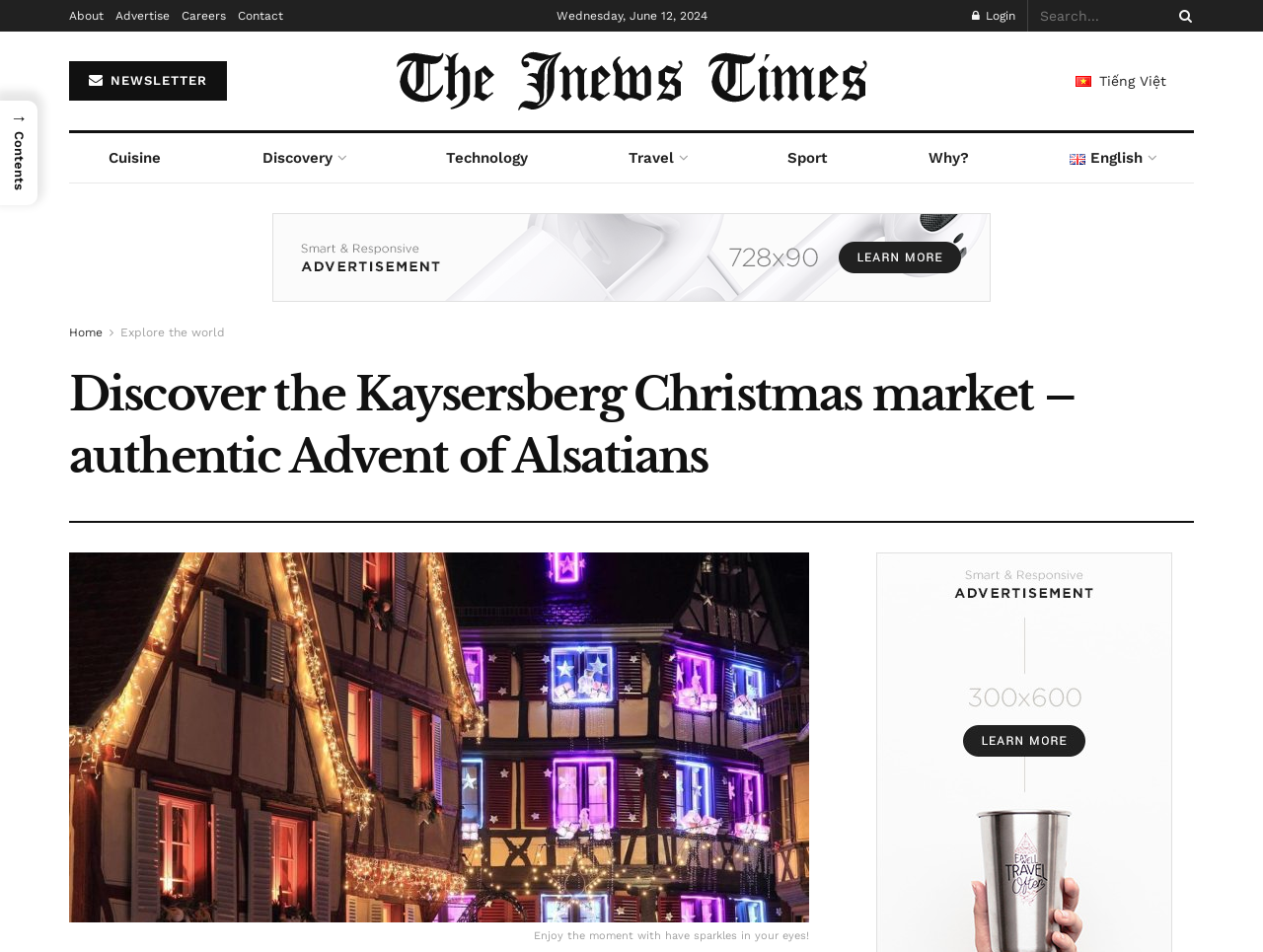Could you indicate the bounding box coordinates of the region to click in order to complete this instruction: "Read the latest news".

[0.055, 0.064, 0.18, 0.106]